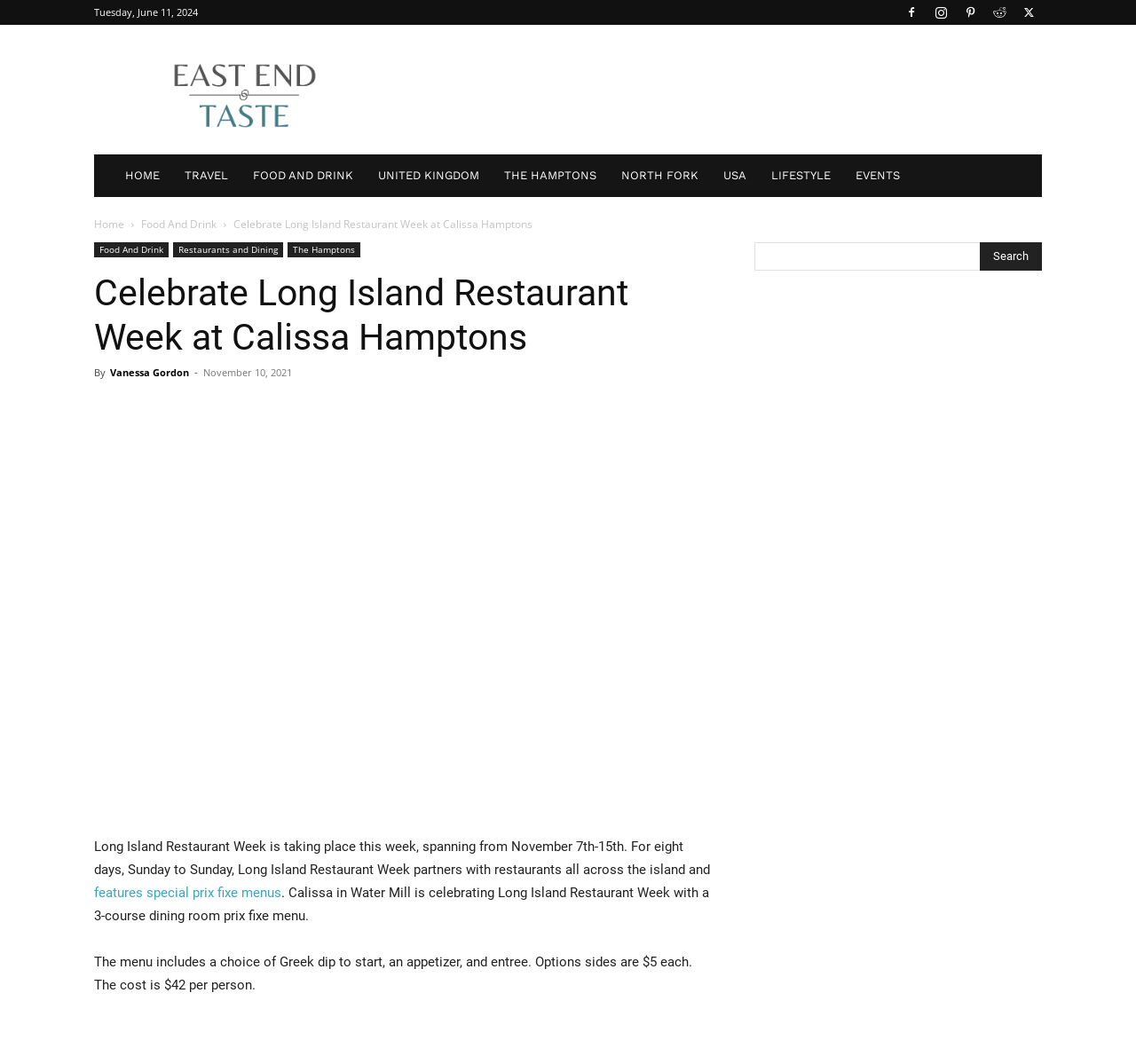What type of dip is offered as a starter in the prix fixe menu?
Refer to the image and provide a one-word or short phrase answer.

Greek dip